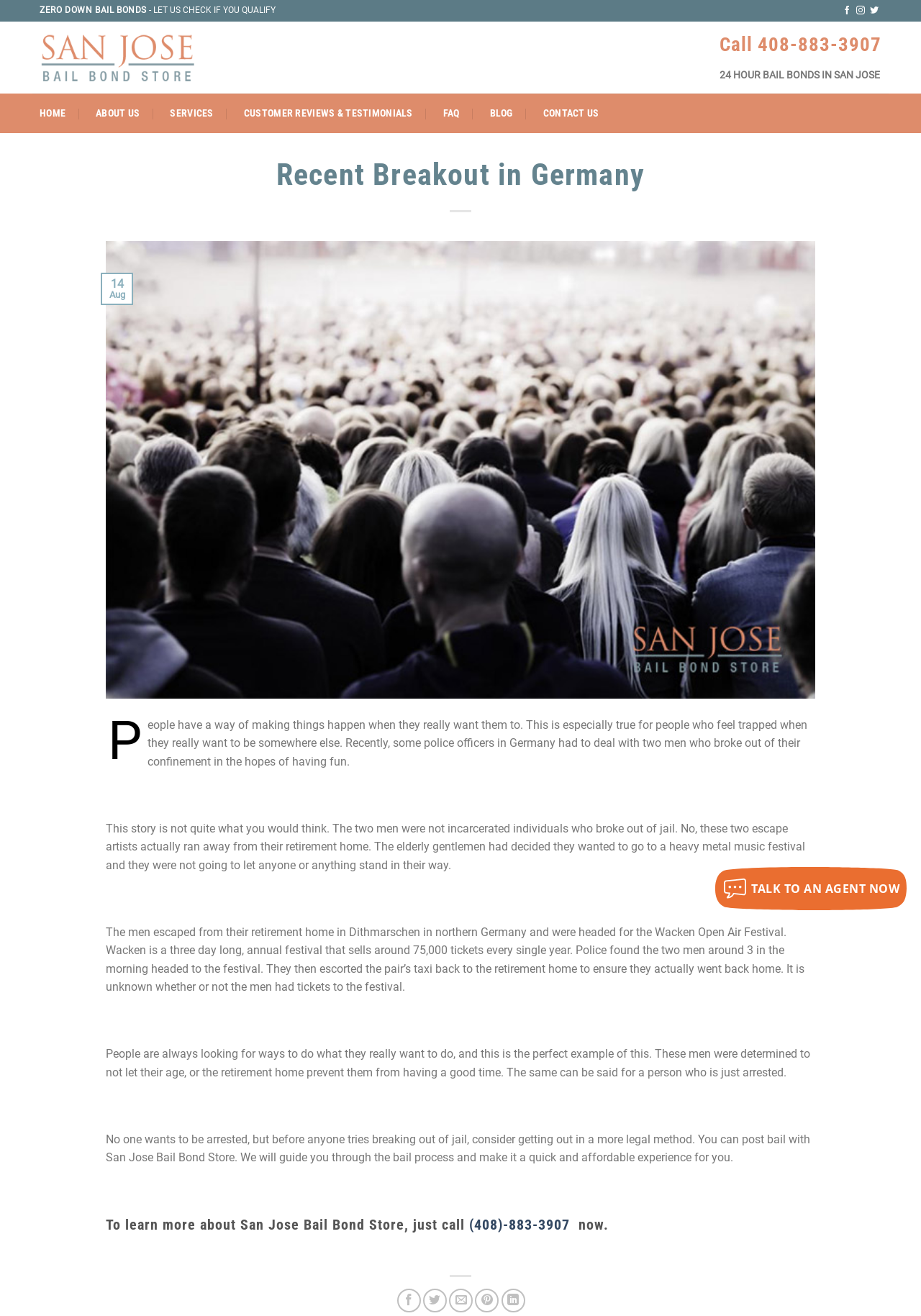Based on the provided description, "Customer Reviews & Testimonials", find the bounding box of the corresponding UI element in the screenshot.

[0.265, 0.076, 0.448, 0.096]